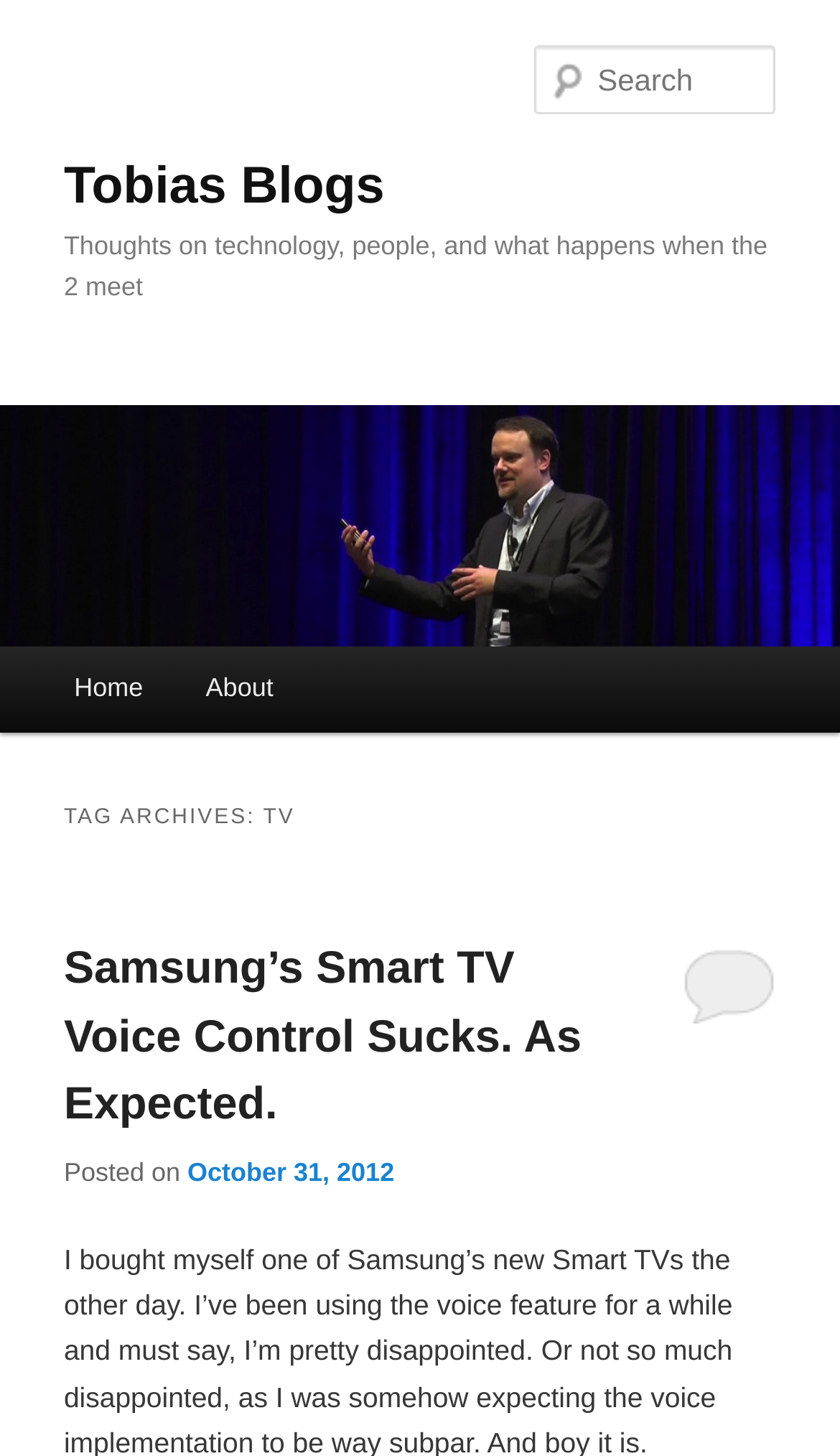Specify the bounding box coordinates for the region that must be clicked to perform the given instruction: "read about Samsung’s Smart TV Voice Control".

[0.076, 0.649, 0.692, 0.776]